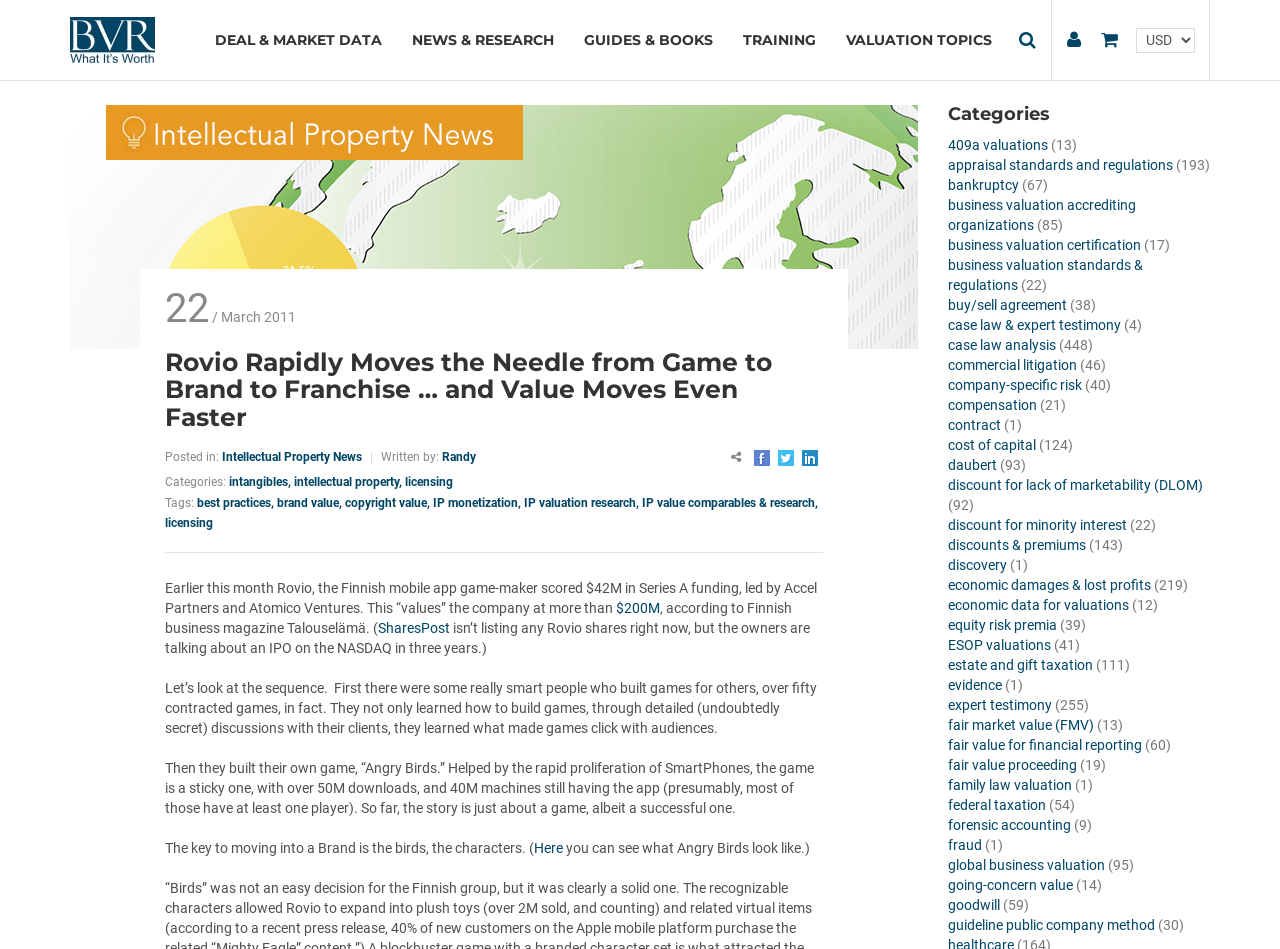What is the value of Rovio according to Finnish business magazine Talouselämä?
Answer the question with a thorough and detailed explanation.

The article mentions that Rovio is valued at more than $200M, according to Finnish business magazine Talouselämä, after scoring $42M in Series A funding.